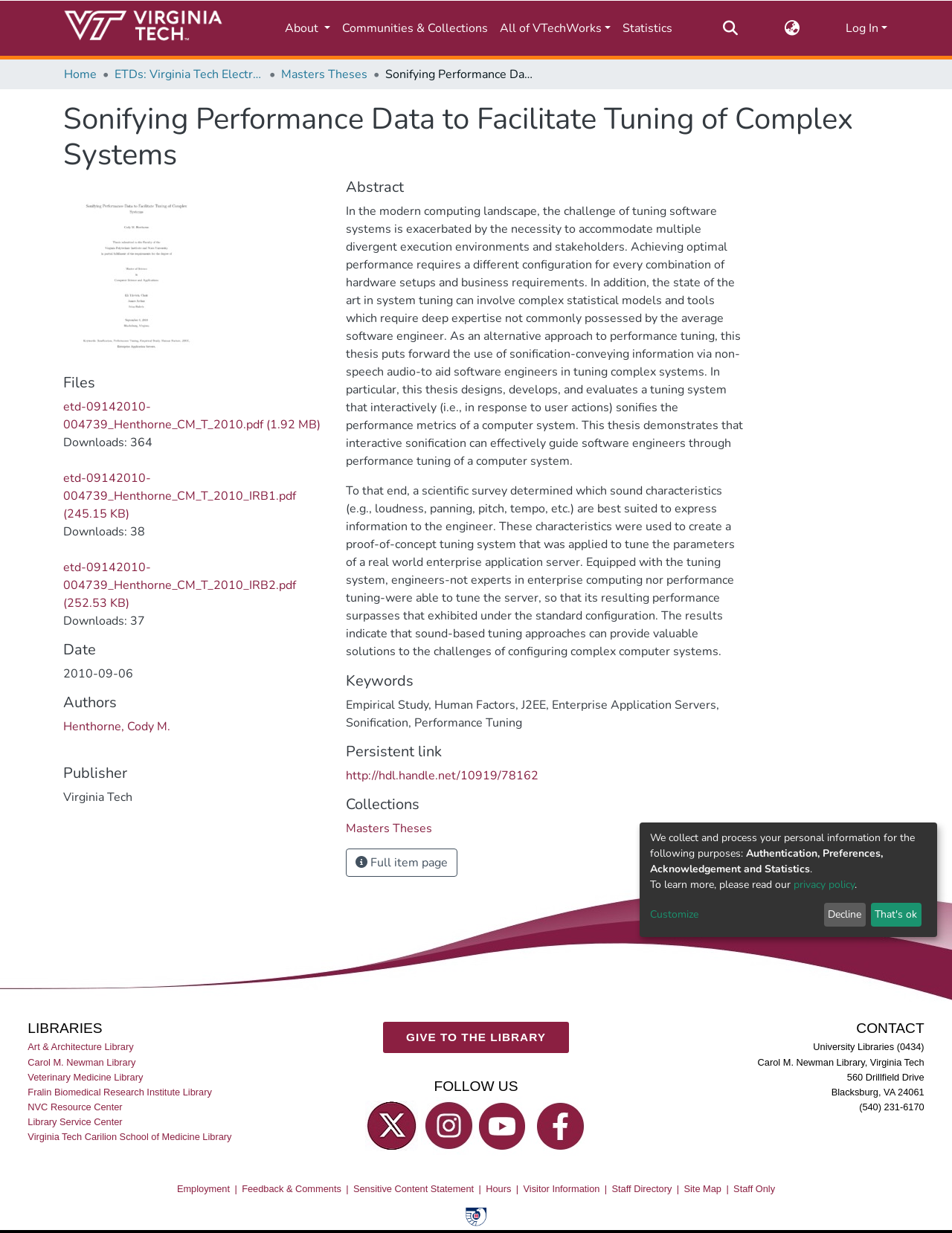Identify the bounding box coordinates of the region that needs to be clicked to carry out this instruction: "Search for something". Provide these coordinates as four float numbers ranging from 0 to 1, i.e., [left, top, right, bottom].

[0.754, 0.011, 0.777, 0.034]